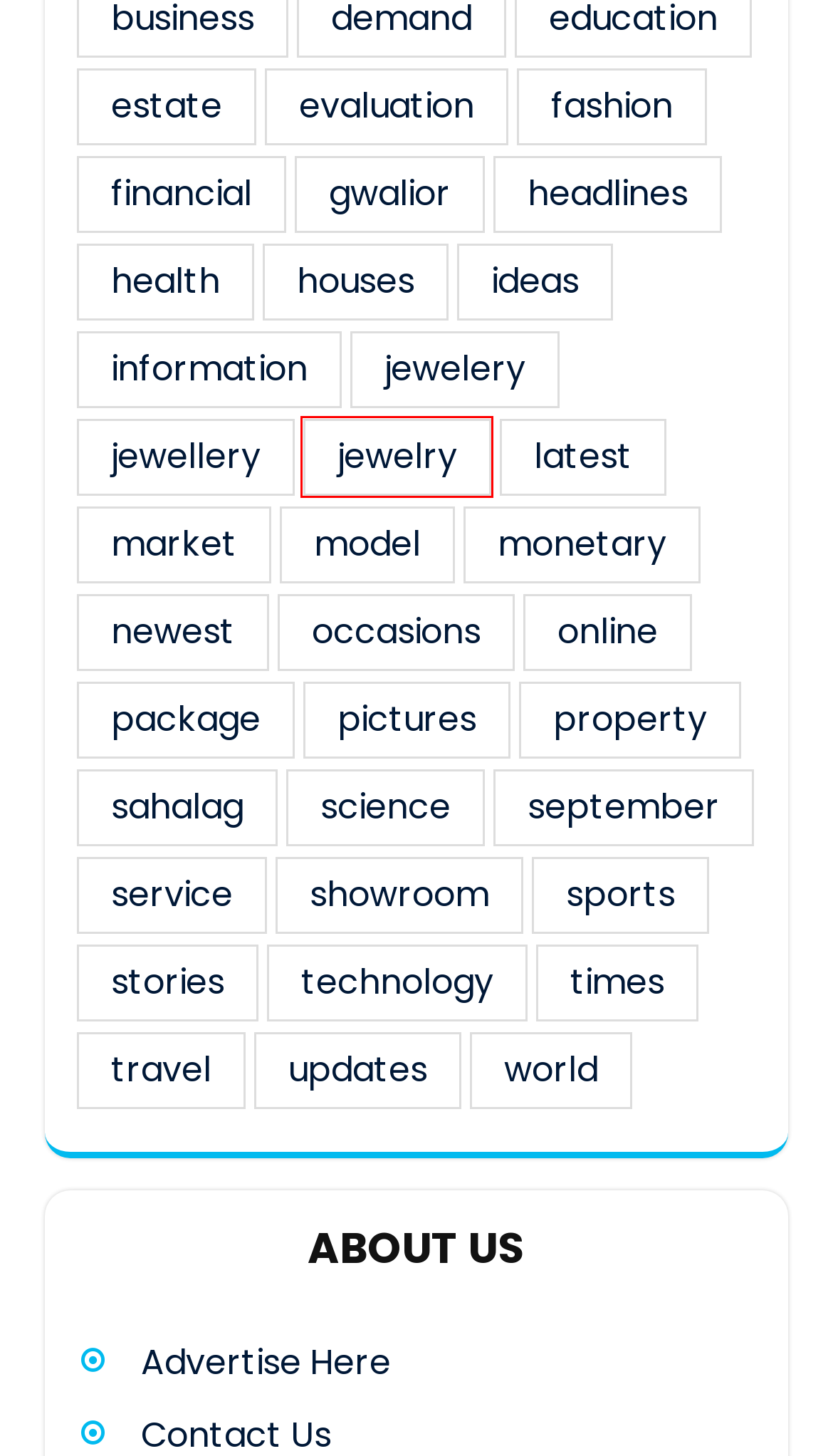You have a screenshot of a webpage with a red bounding box around an element. Identify the webpage description that best fits the new page that appears after clicking the selected element in the red bounding box. Here are the candidates:
A. jewelry Archives - 1Pondo
B. property Archives - 1Pondo
C. package Archives - 1Pondo
D. september Archives - 1Pondo
E. science Archives - 1Pondo
F. stories Archives - 1Pondo
G. sports Archives - 1Pondo
H. model Archives - 1Pondo

A